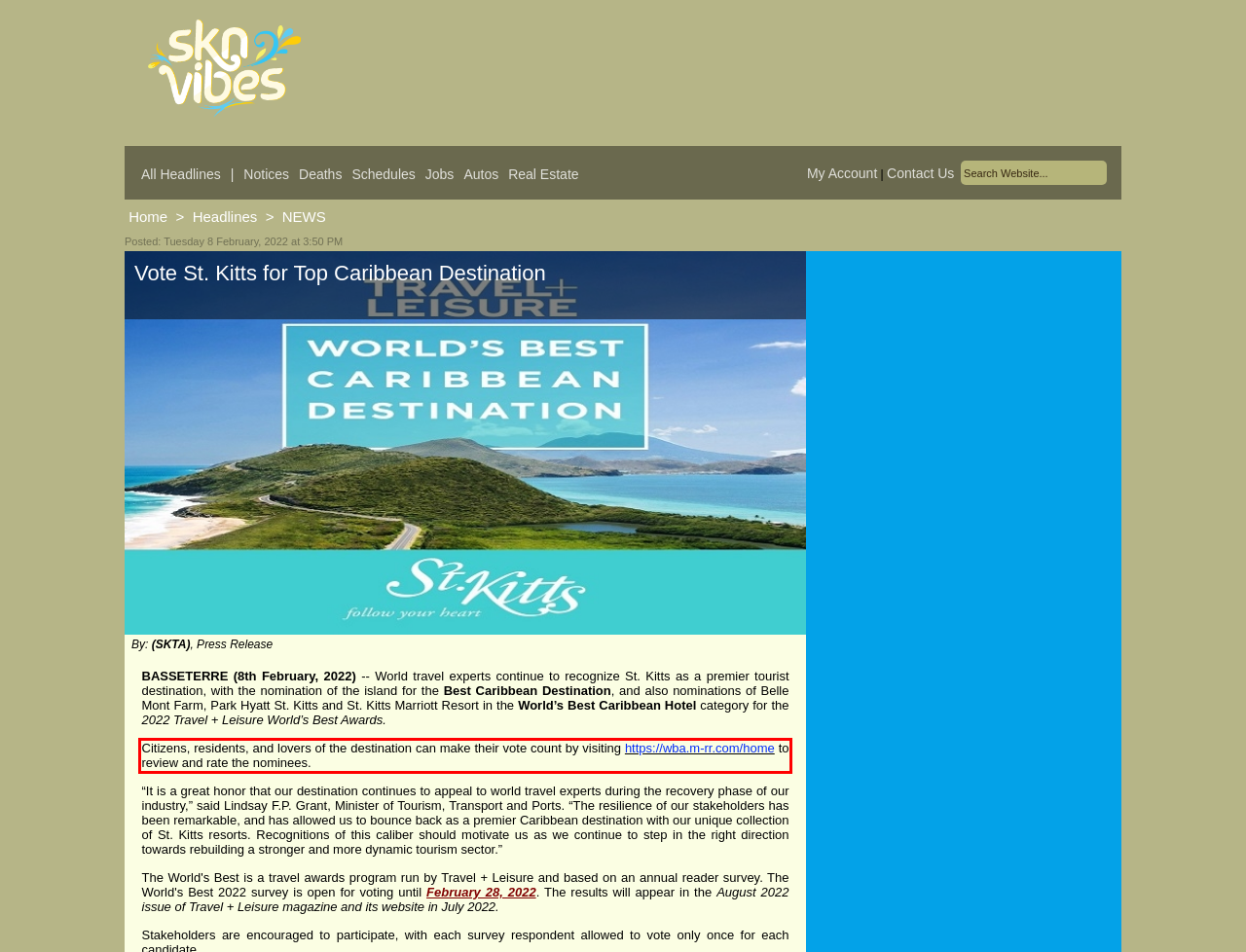Within the screenshot of the webpage, there is a red rectangle. Please recognize and generate the text content inside this red bounding box.

Citizens, residents, and lovers of the destination can make their vote count by visiting https://wba.m-rr.com/home to review and rate the nominees.